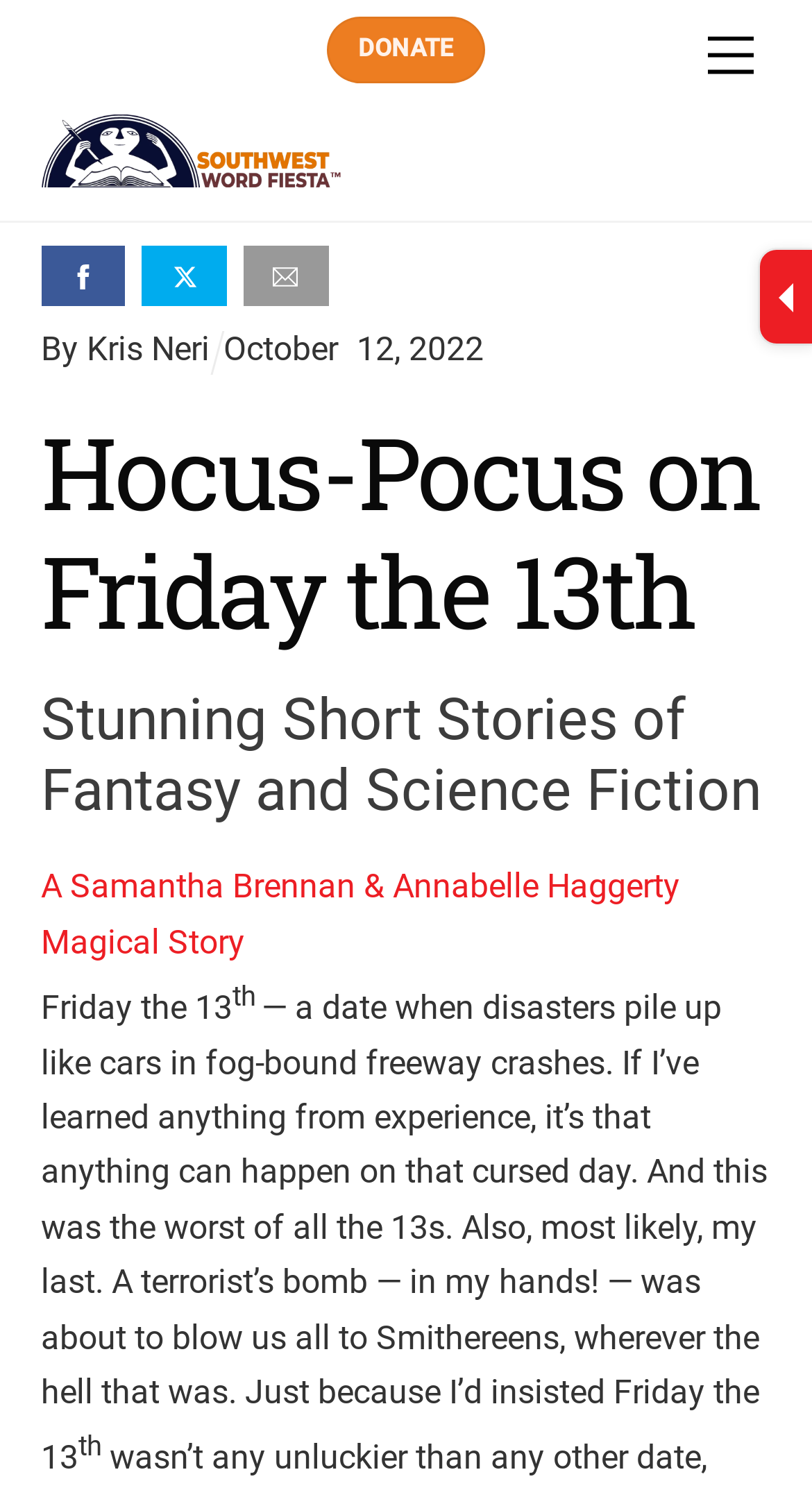Look at the image and give a detailed response to the following question: What is the date of the article?

I found the answer by looking at the time element with the text 'October 12, 2022', which is located below the author's name.